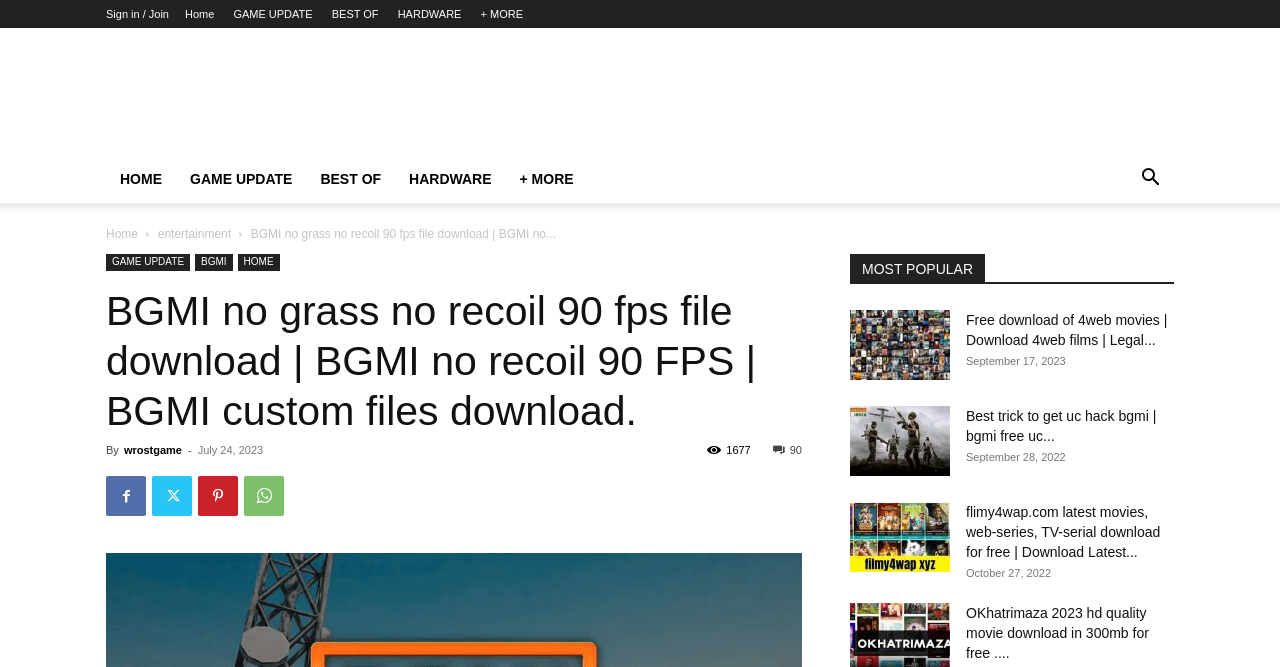Find the bounding box coordinates of the clickable region needed to perform the following instruction: "Go to the 'GAME UPDATE' page". The coordinates should be provided as four float numbers between 0 and 1, i.e., [left, top, right, bottom].

[0.182, 0.012, 0.244, 0.03]